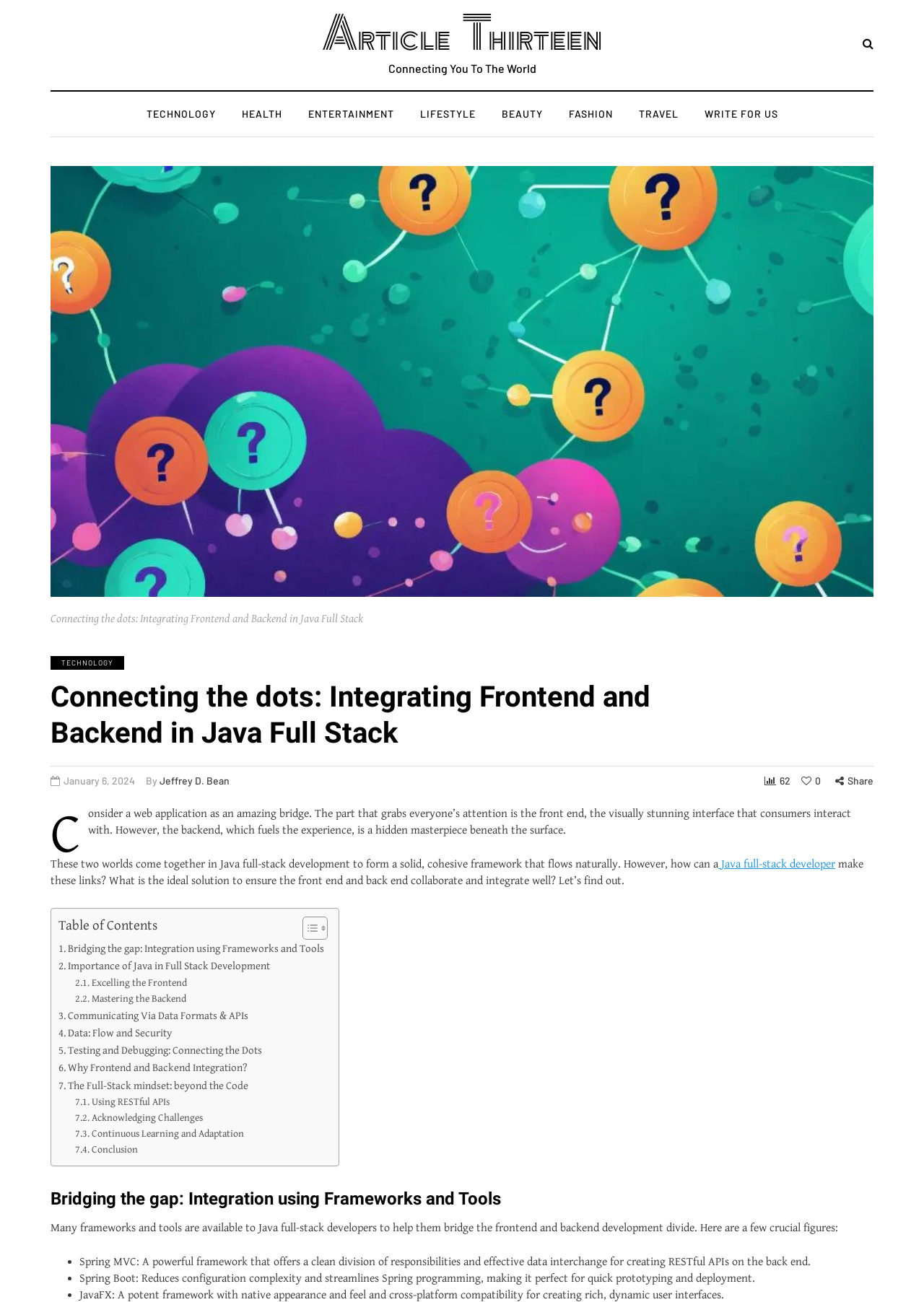What is the title of the article?
From the details in the image, provide a complete and detailed answer to the question.

I found the title of the article by looking at the heading element with the text 'Connecting the dots: Integrating Frontend and Backend in Java Full Stack' which is located at the top of the webpage.